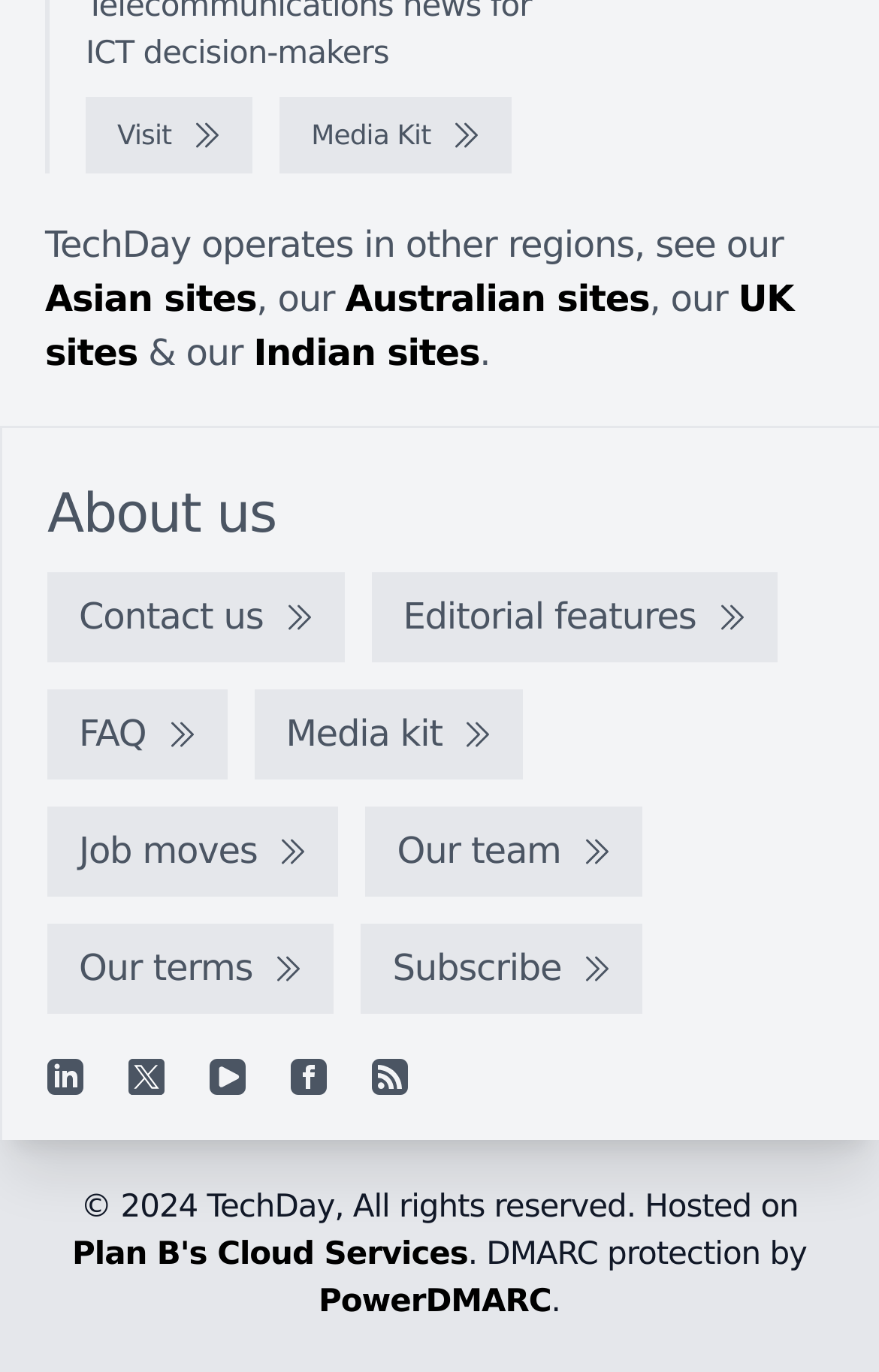Locate the bounding box coordinates of the area to click to fulfill this instruction: "Read about the 8 best TuneIn alternatives". The bounding box should be presented as four float numbers between 0 and 1, in the order [left, top, right, bottom].

None